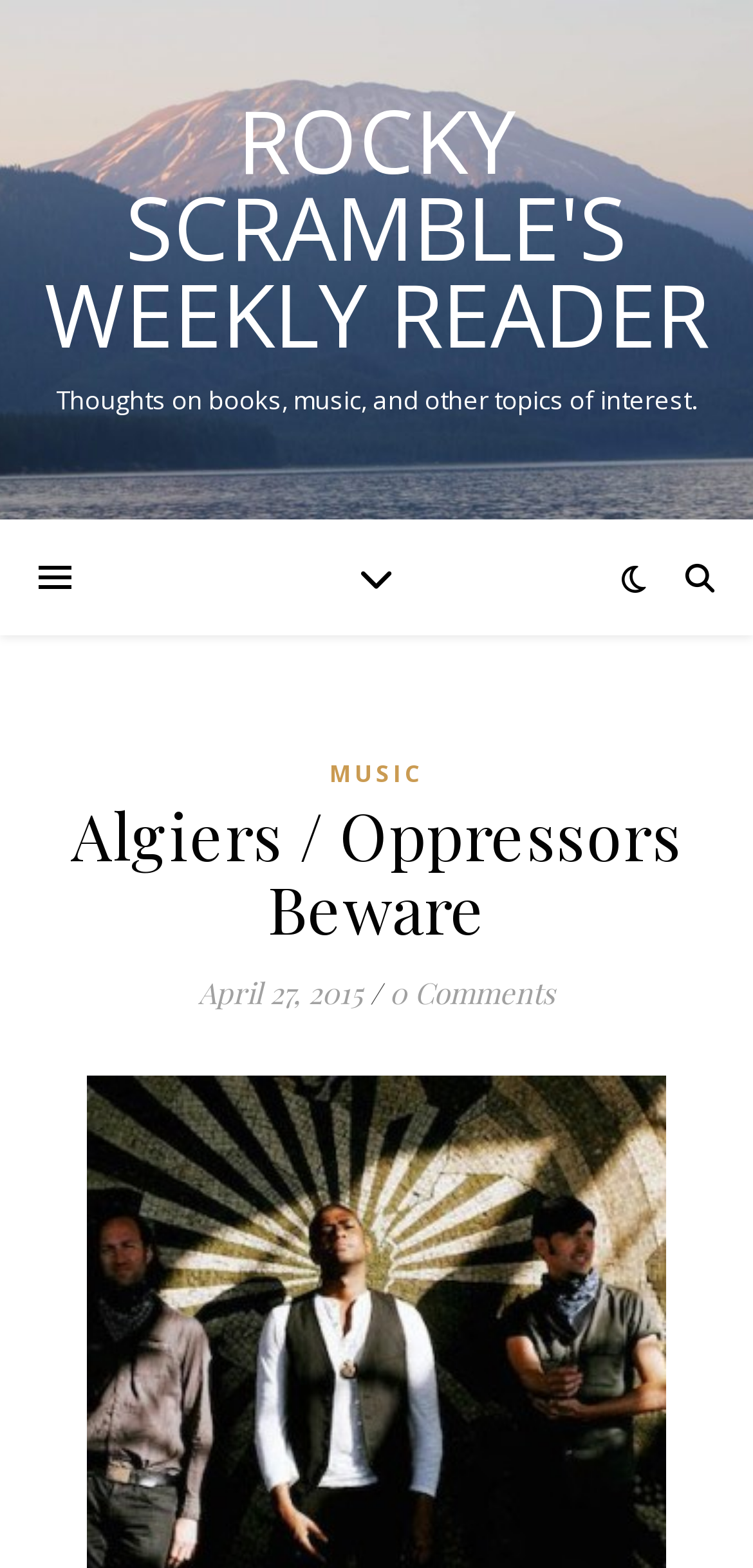Generate a comprehensive description of the webpage content.

The webpage is a blog post titled "Algiers / Oppressors Beware – Rocky Scramble's Weekly Reader". At the top, there is a large link displaying the title "ROCKY SCRAMBLE'S WEEKLY READER" that spans the entire width of the page. Below this link, there is a brief description of the blog, which reads "Thoughts on books, music, and other topics of interest." 

Further down, there is a header section that contains three elements. On the left, there is a heading that displays the title "Algiers / Oppressors Beware". To the right of the heading, there is a link labeled "MUSIC". Below these two elements, there is a line of text that shows the date "April 27, 2015", followed by a link that indicates "0 Comments".